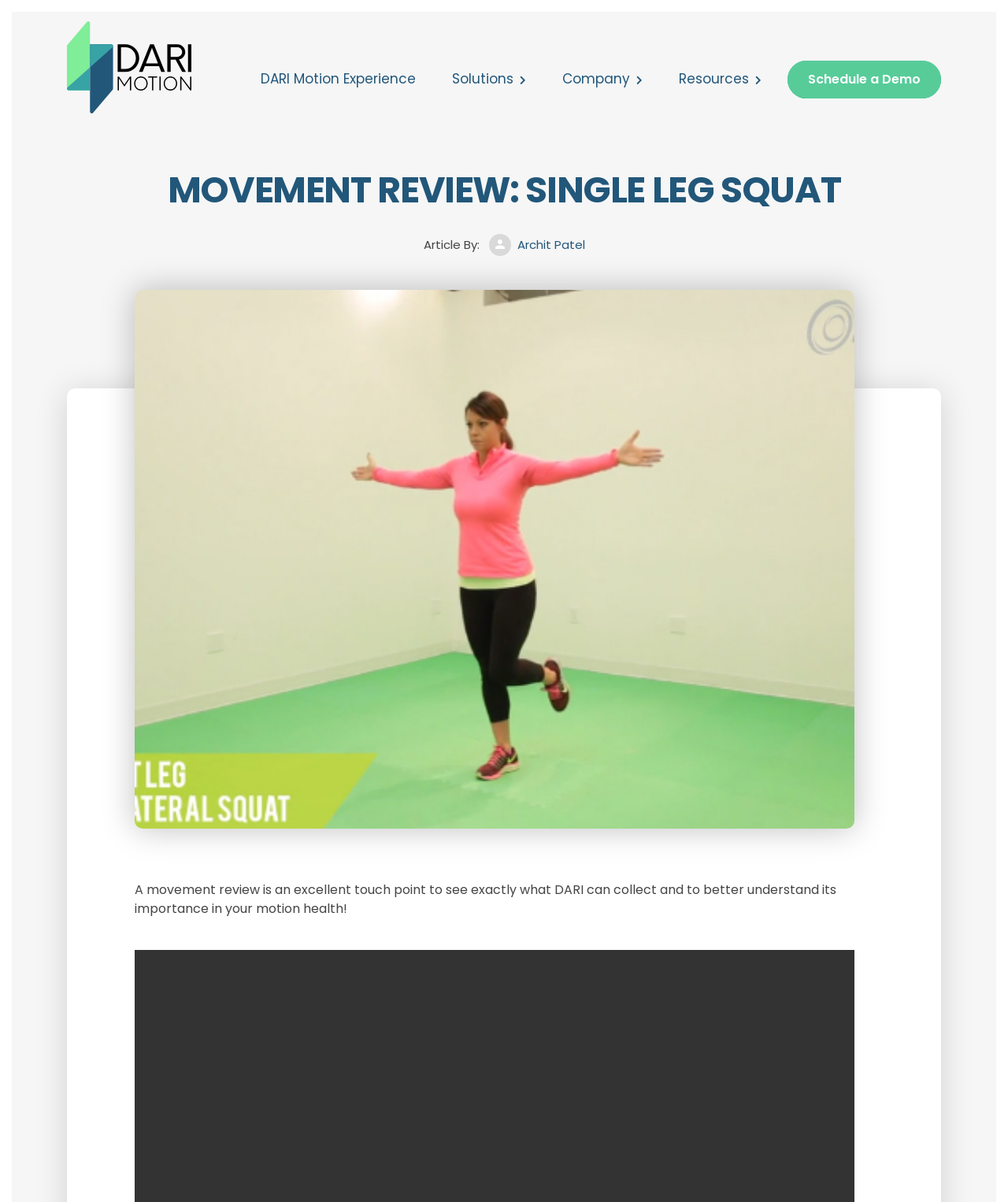What is the name of the company?
Using the image, provide a concise answer in one word or a short phrase.

DARI